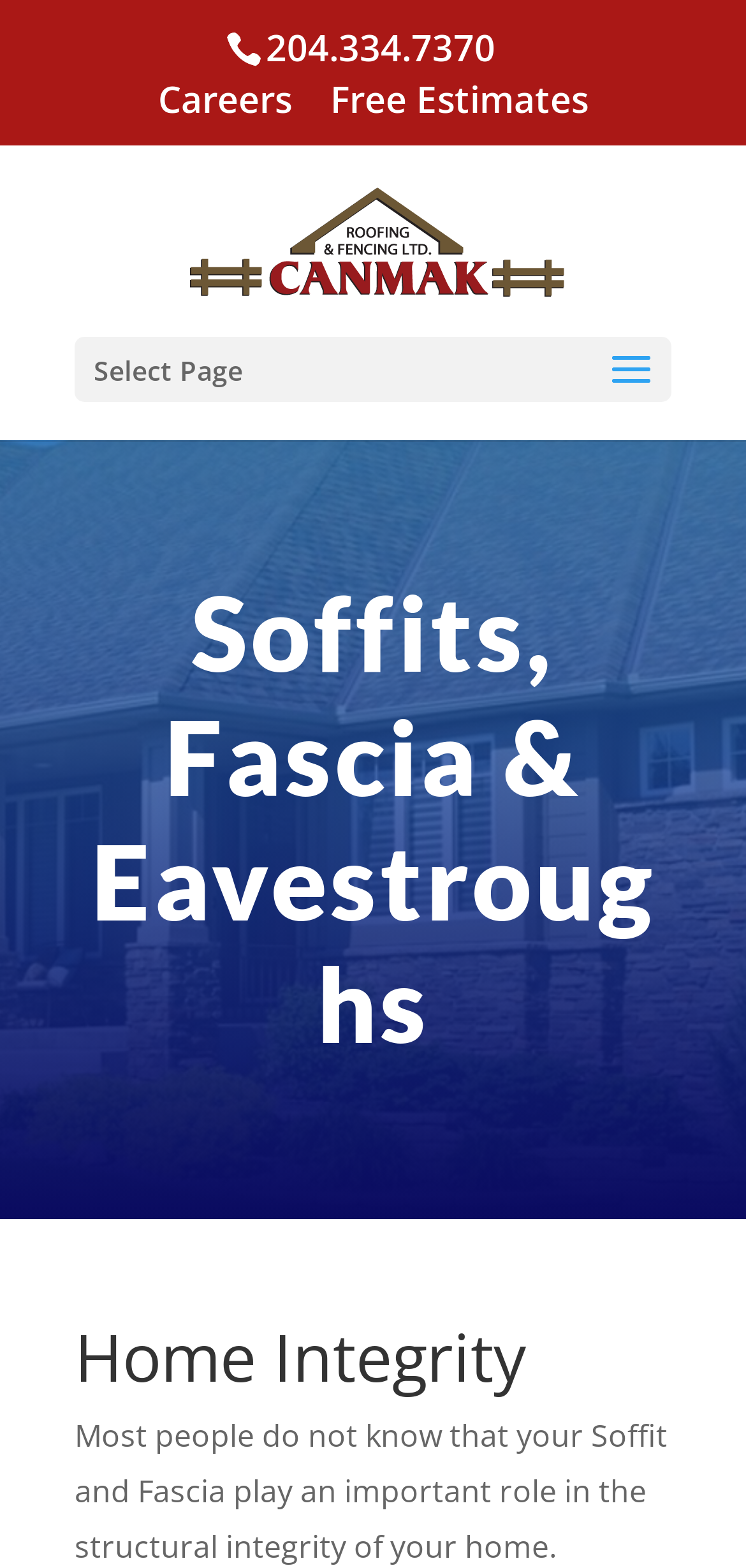Provide an in-depth description of the elements and layout of the webpage.

The webpage is about Facia, Soffit, and Eaves, and their importance in maintaining the structural integrity of a home. At the top of the page, there is a phone number, 204.334.7370, displayed prominently. Below the phone number, there are three links: "Careers", "Free Estimates", and "Canmak Roofing Ltd.", which is also accompanied by a logo image. 

On the left side of the page, there is a dropdown menu labeled "Select Page". The main content of the page is divided into two sections, with the first section titled "Soffits, Fascia & Eavestroughs" and the second section titled "Home Integrity". The "Soffits, Fascia & Eavestroughs" section takes up most of the page, while the "Home Integrity" section is located at the bottom.